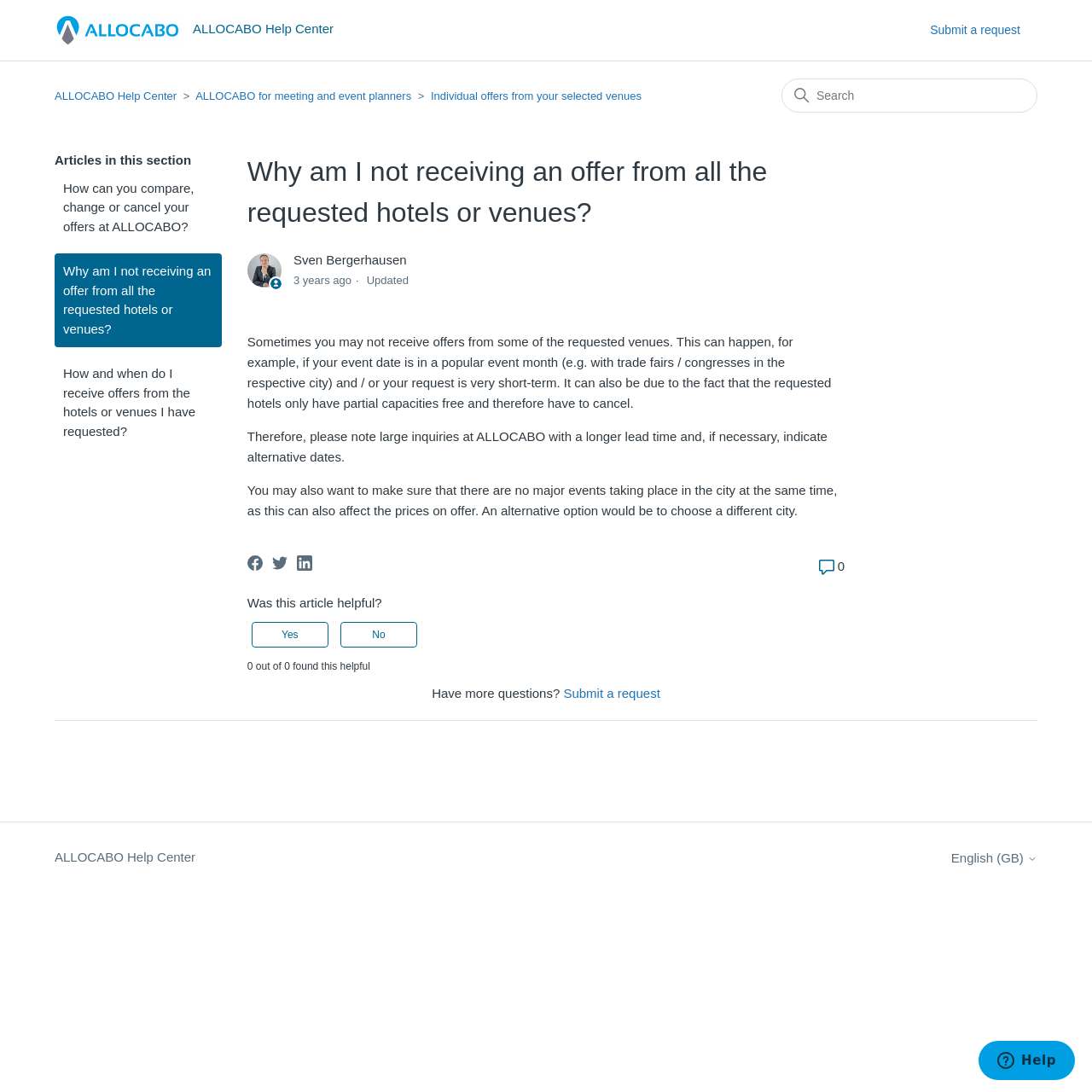Using the element description: "ALLOCABO Help Center", determine the bounding box coordinates. The coordinates should be in the format [left, top, right, bottom], with values between 0 and 1.

[0.05, 0.013, 0.313, 0.042]